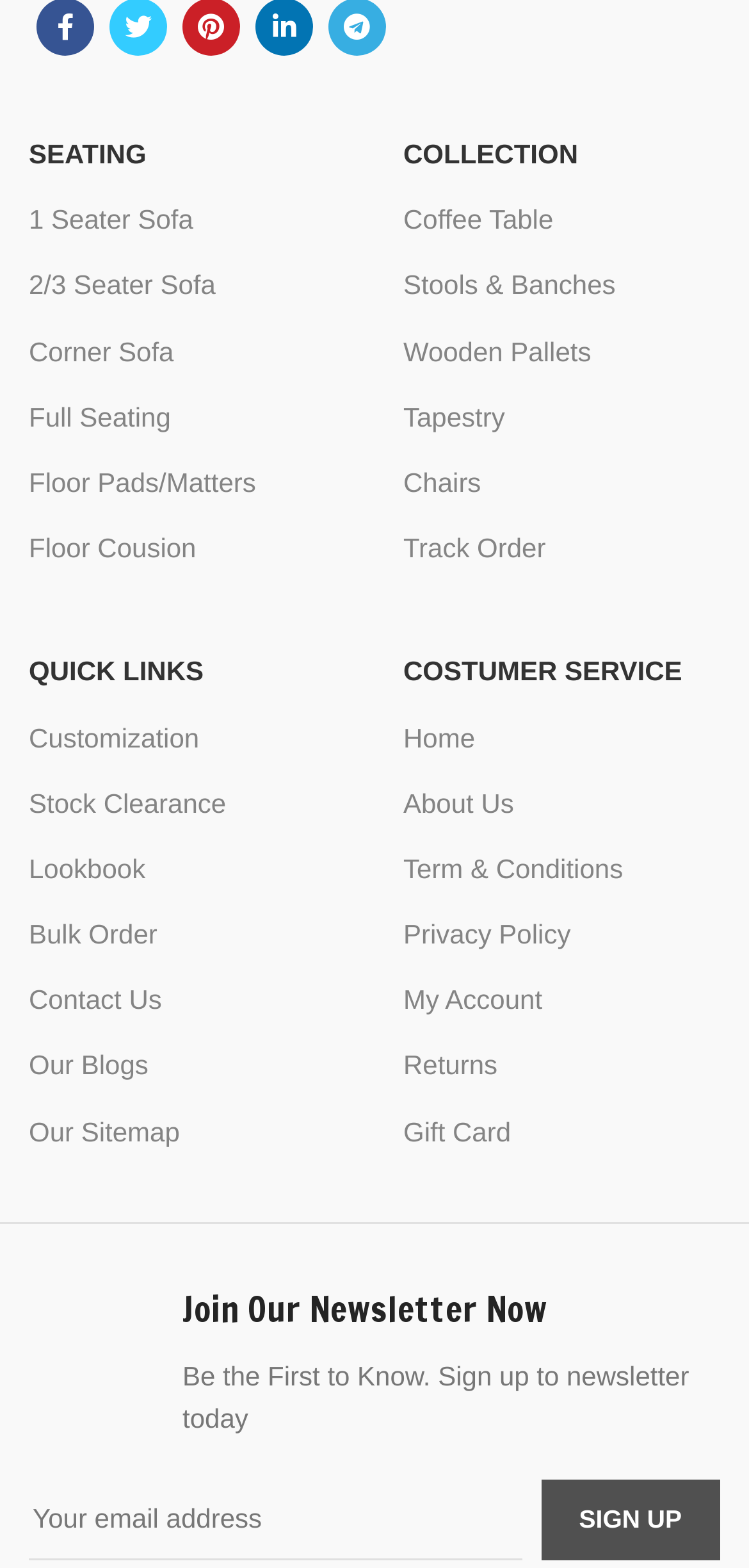Answer the question using only one word or a concise phrase: What is the purpose of the textbox at the bottom?

Enter email address